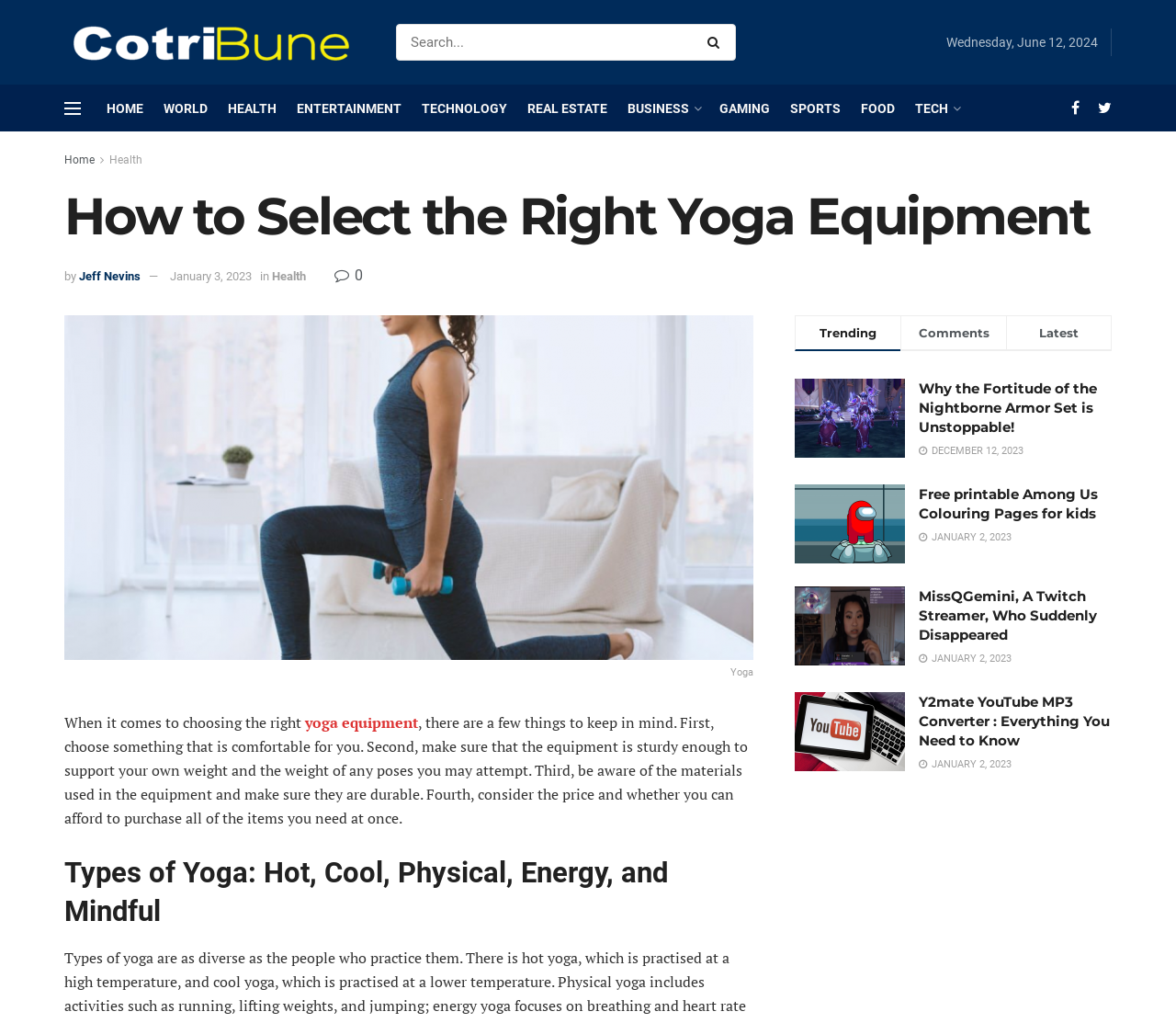Please extract the primary headline from the webpage.

How to Select the Right Yoga Equipment